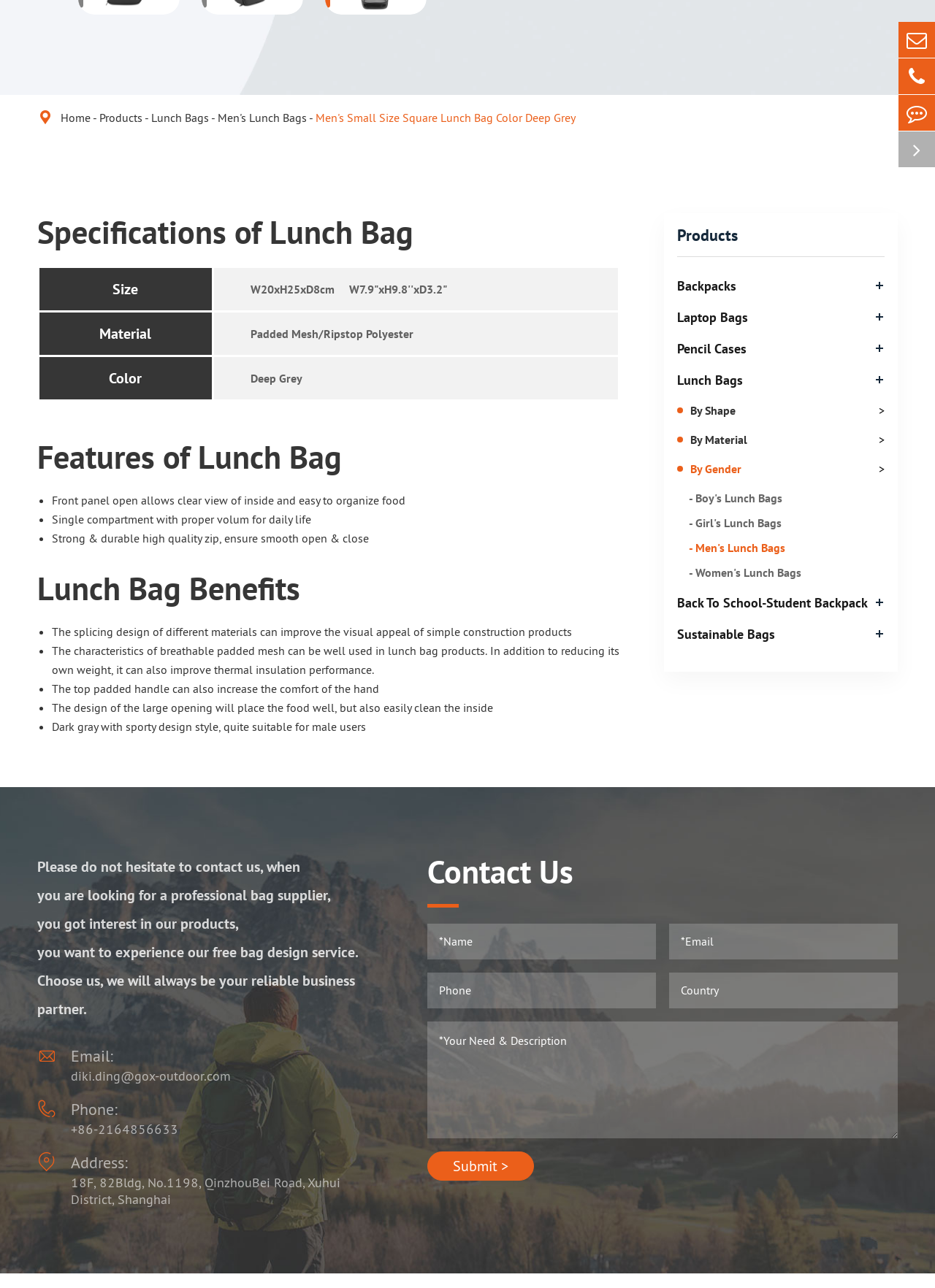Identify the bounding box of the HTML element described here: "Lunch Bags". Provide the coordinates as four float numbers between 0 and 1: [left, top, right, bottom].

[0.162, 0.086, 0.224, 0.097]